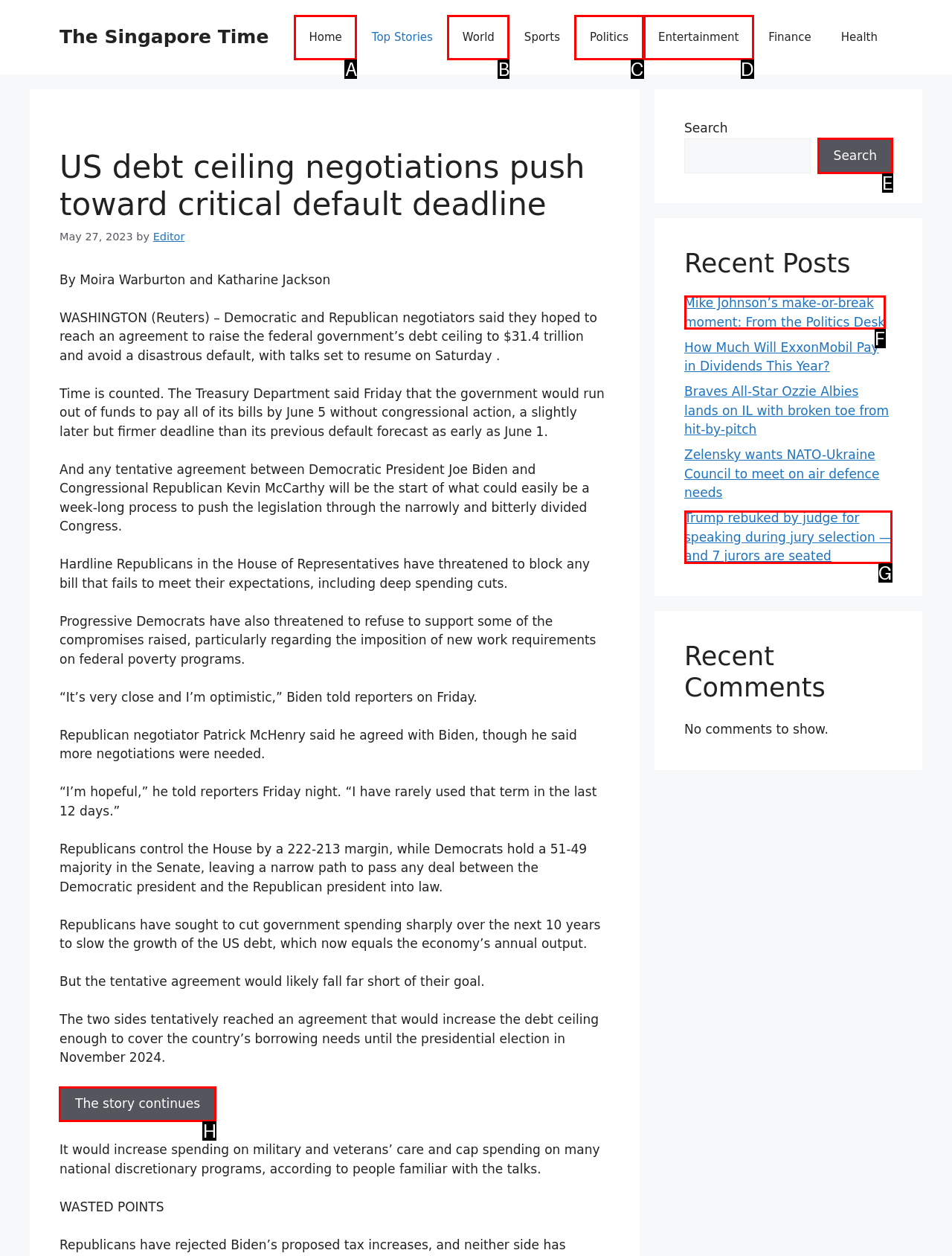Determine the letter of the element I should select to fulfill the following instruction: Click the 'The story continues' button. Just provide the letter.

H